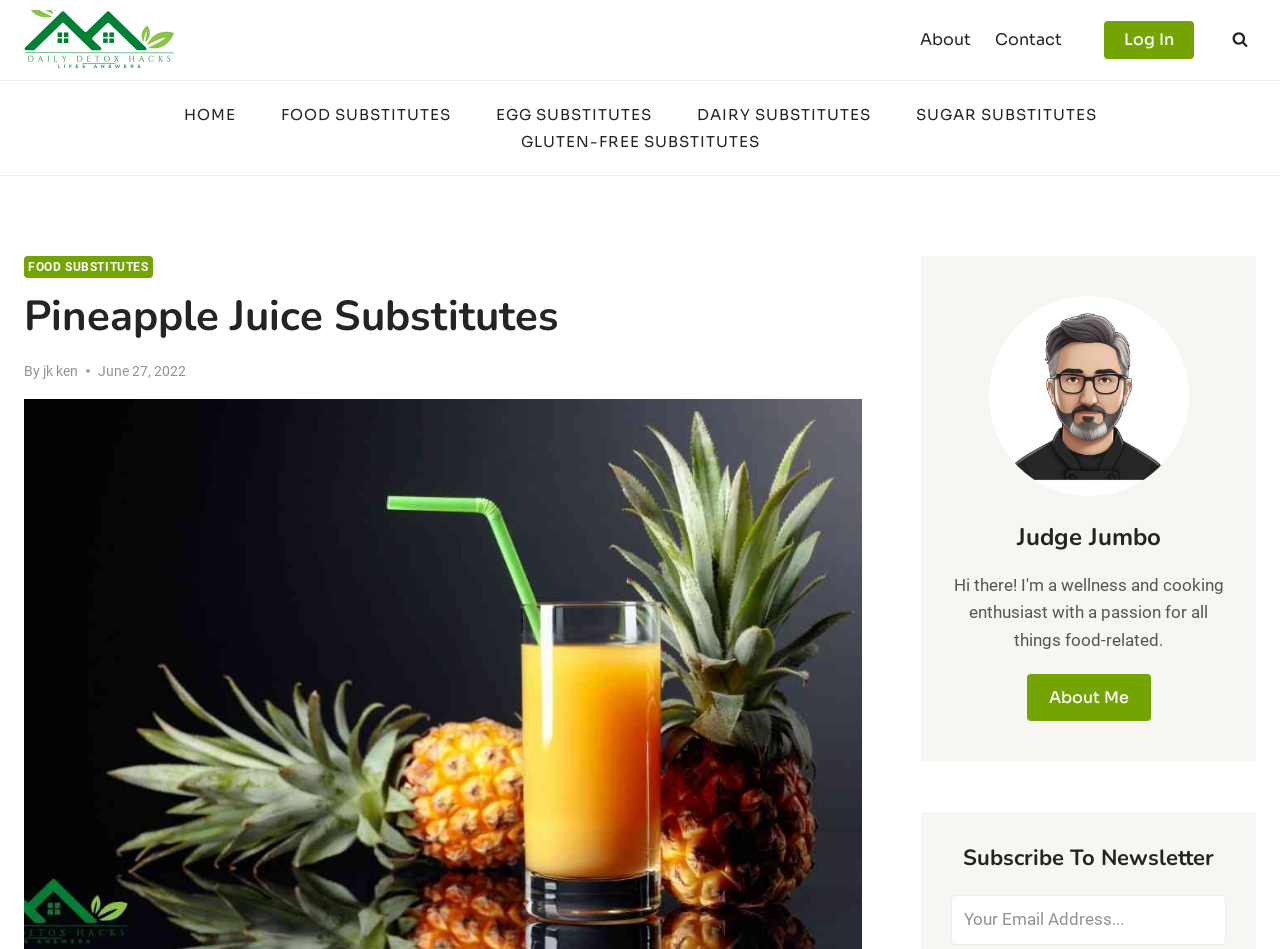Locate the bounding box coordinates of the area that needs to be clicked to fulfill the following instruction: "go to home page". The coordinates should be in the format of four float numbers between 0 and 1, namely [left, top, right, bottom].

[0.126, 0.106, 0.202, 0.135]